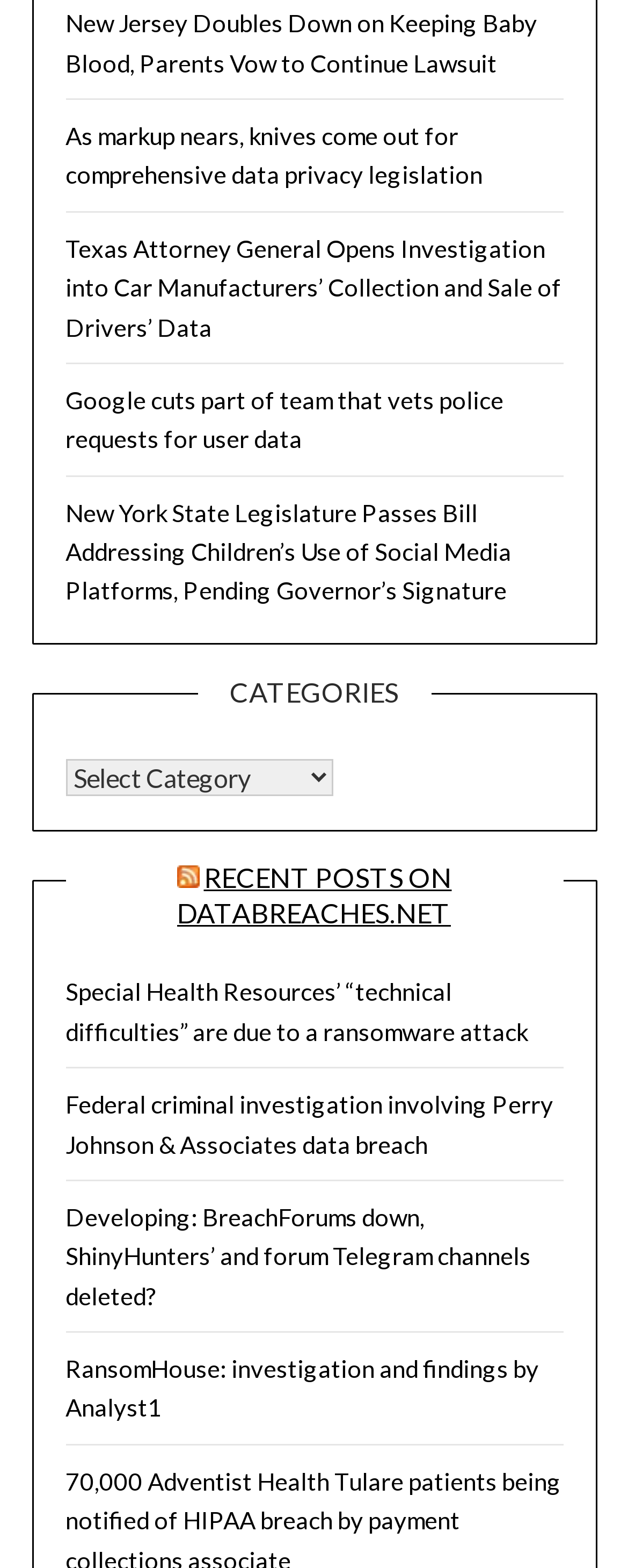Find the bounding box coordinates of the clickable area required to complete the following action: "Read about the ransomware attack on Special Health Resources".

[0.104, 0.623, 0.84, 0.667]